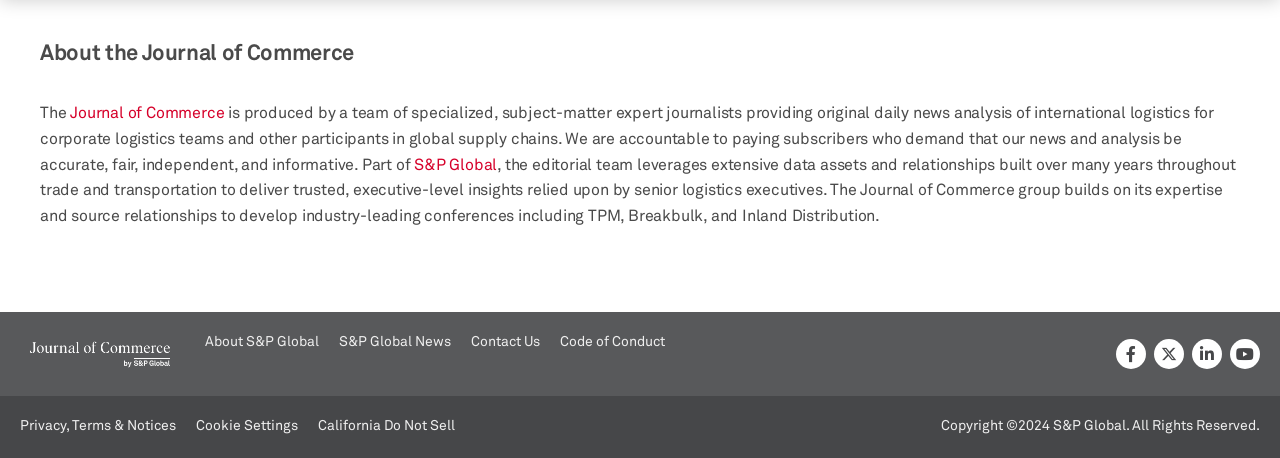Please specify the bounding box coordinates of the clickable region necessary for completing the following instruction: "view privacy terms". The coordinates must consist of four float numbers between 0 and 1, i.e., [left, top, right, bottom].

[0.016, 0.909, 0.138, 0.946]